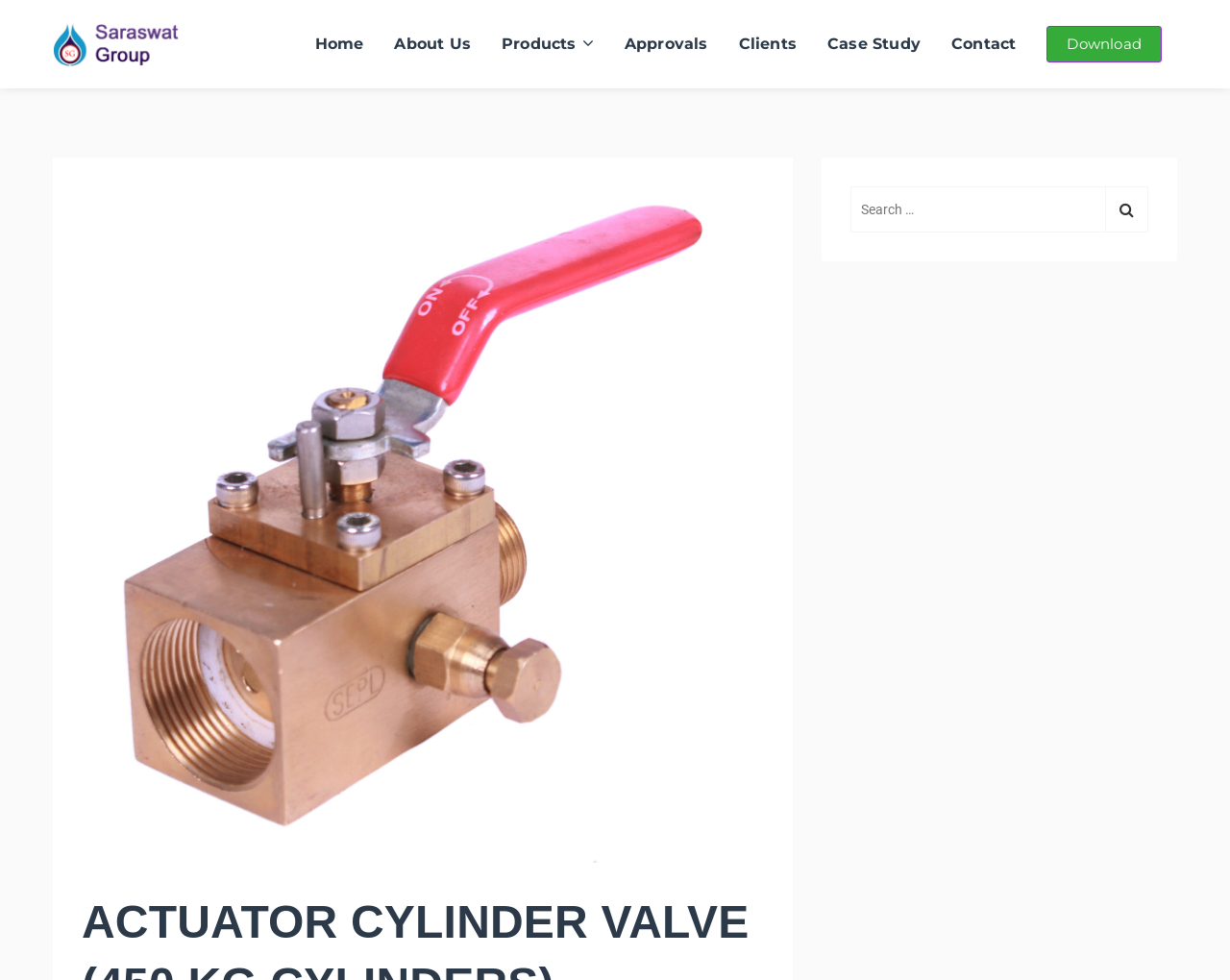Give an extensive and precise description of the webpage.

The webpage is about Actuator Cylinder Valve (450 KG Cylinders) from Saraswat Group. At the top left, there is a logo of Saraswat Group, which is an image with a link to the group's page. Below the logo, there is a horizontal navigation menu with 7 links: Home, About Us, Products, Approvals, Clients, Case Study, and Contact. These links are evenly spaced and take up most of the top section of the page.

On the left side of the page, there is a large image of the Actuator Cylinder Valve (450 KG Cylinders), which takes up most of the vertical space. Above the image, there is a search bar with a label "Search for:" and a search button. The search bar is located at the top right section of the page.

At the top right corner, there is a "Download" link.